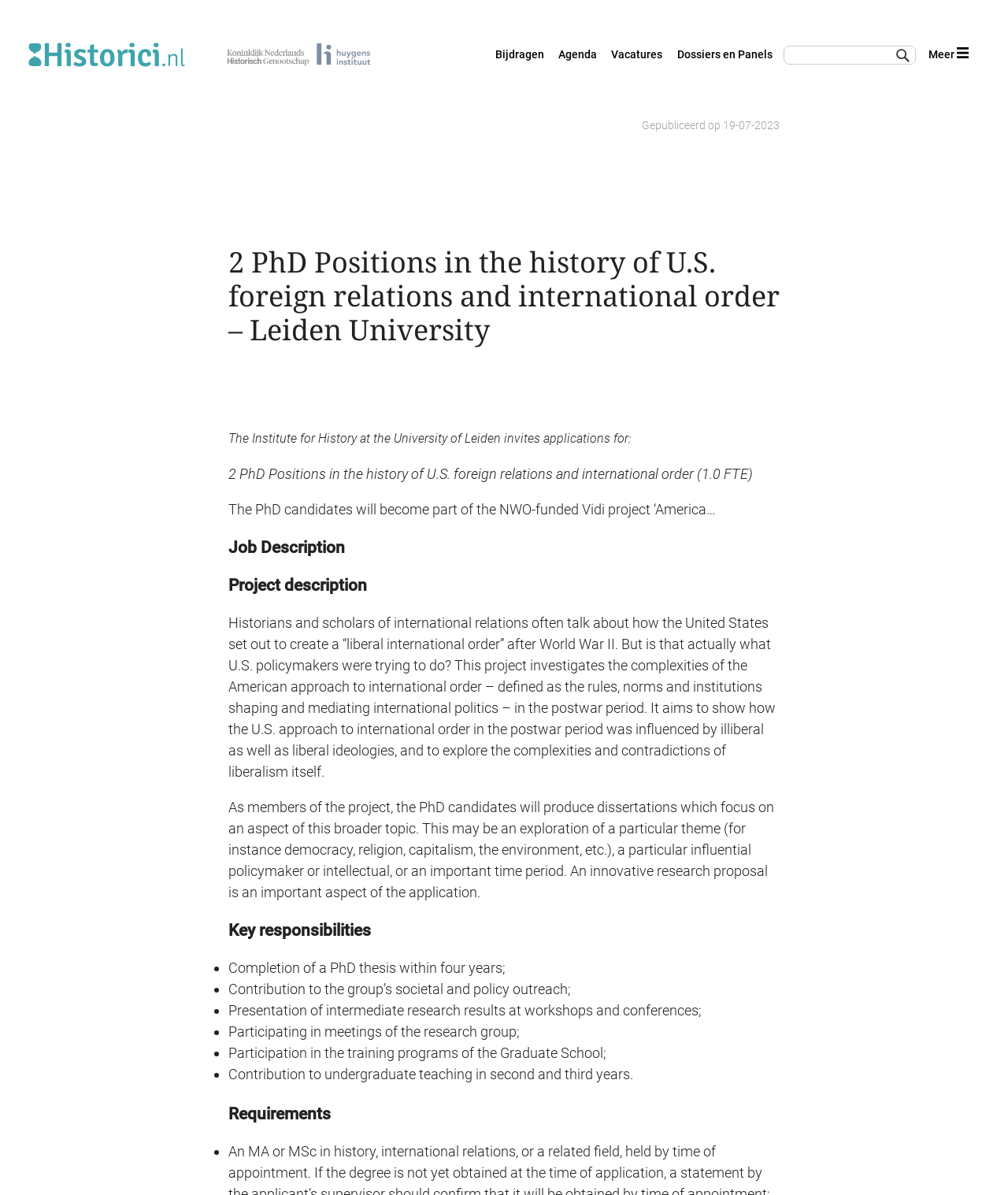Kindly determine the bounding box coordinates for the area that needs to be clicked to execute this instruction: "Read the Job Description".

[0.227, 0.449, 0.773, 0.467]